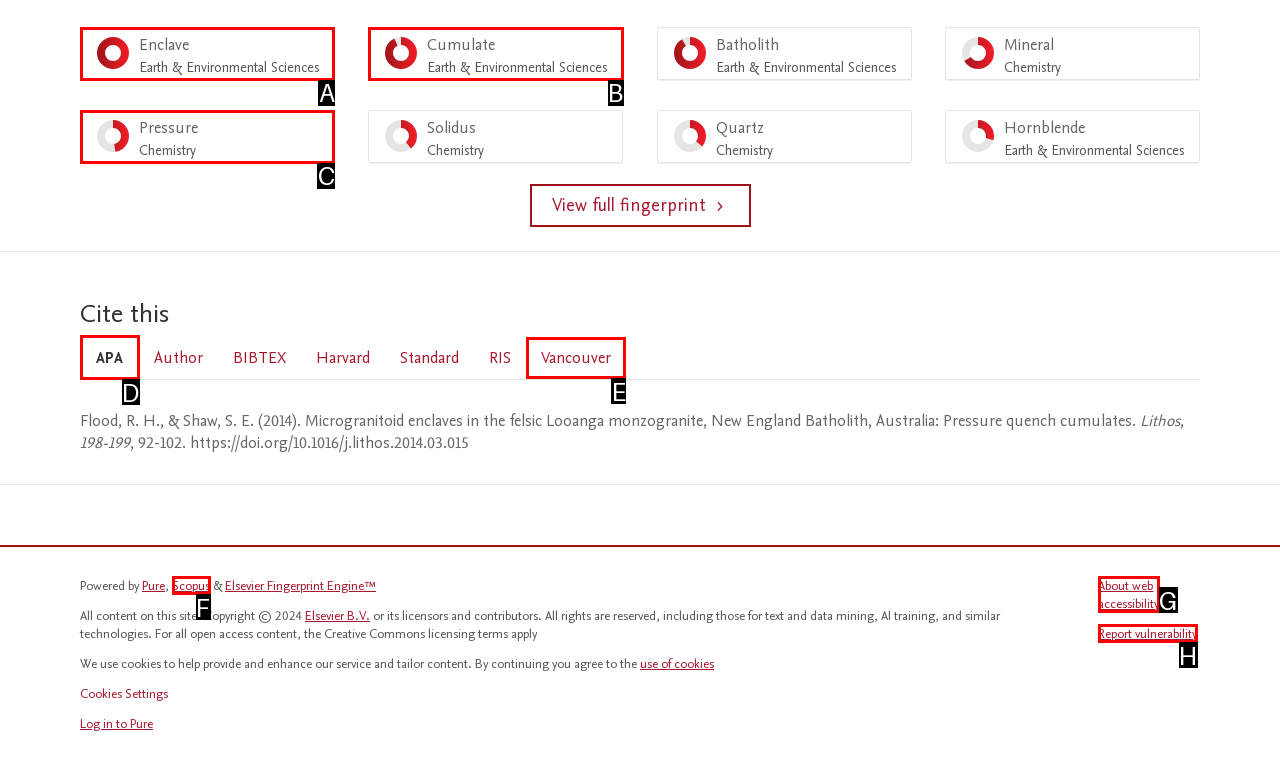Determine the letter of the element you should click to carry out the task: Download the latest version of MCSS
Answer with the letter from the given choices.

None